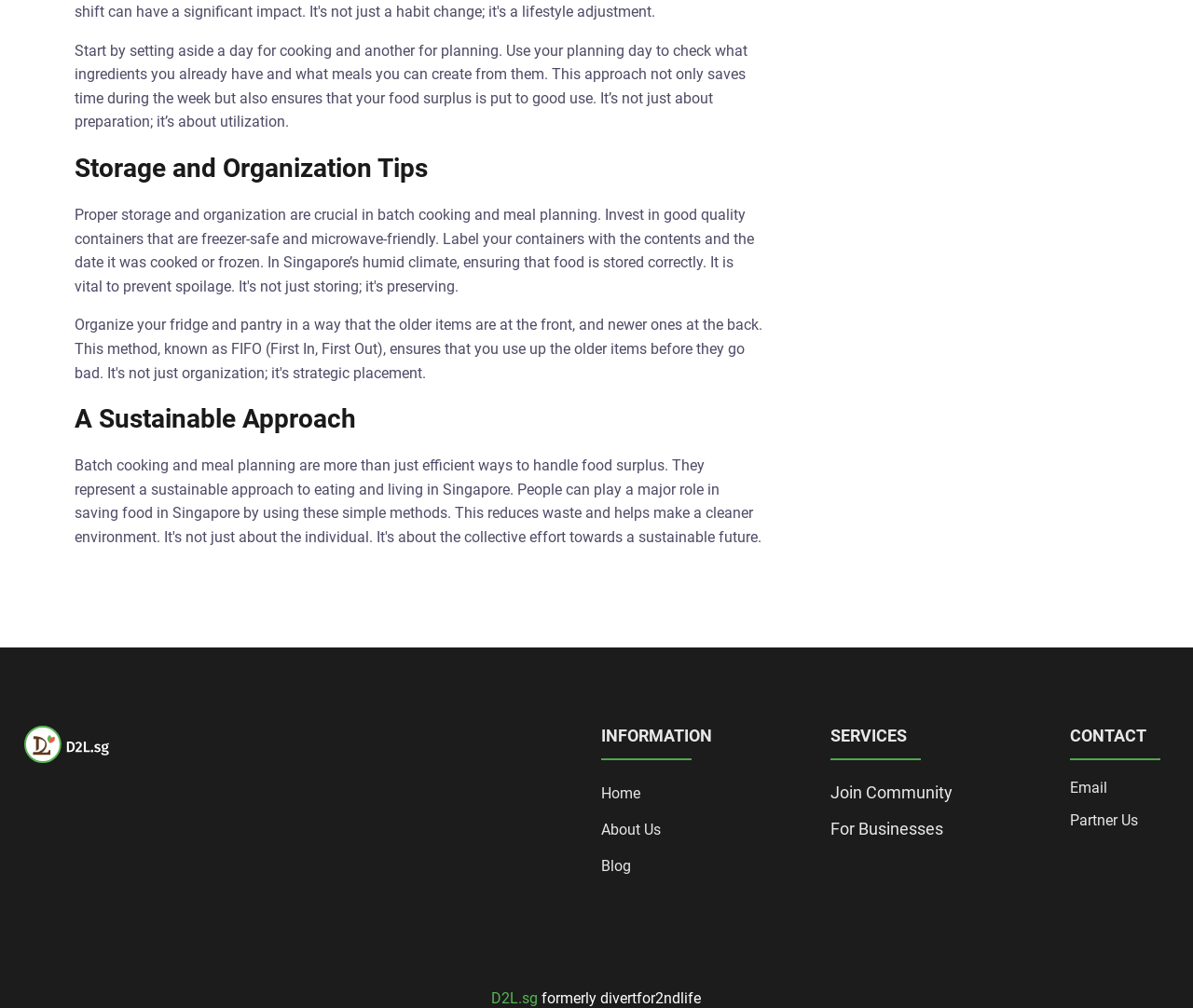What is located at the top-right corner of the webpage?
Kindly answer the question with as much detail as you can.

The logo is located at the top-right corner of the webpage, as indicated by the image element with the text 'logo' and bounding box coordinates [0.02, 0.72, 0.091, 0.757].